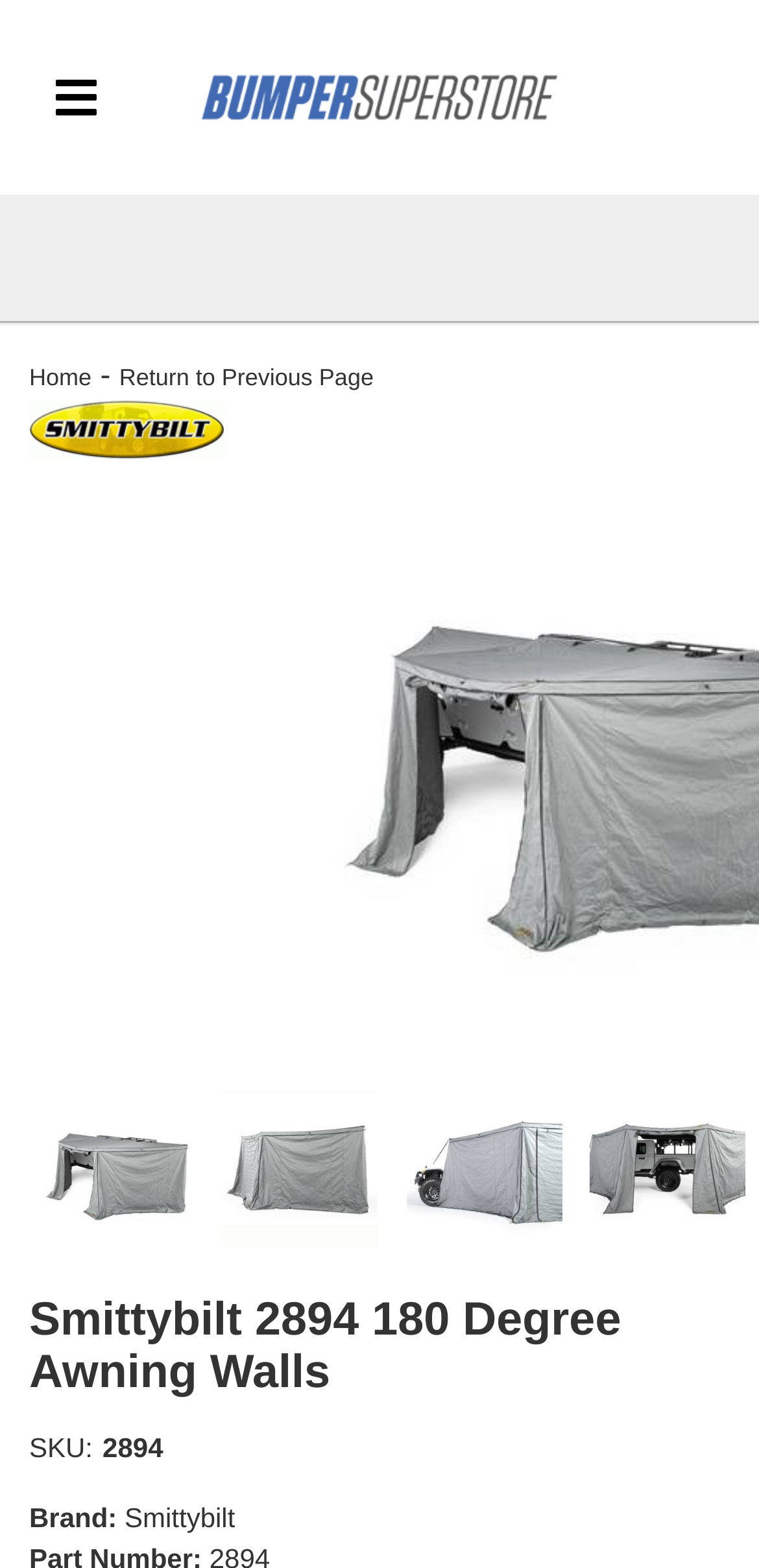What is the brand of the product?
Please provide a detailed answer to the question.

I found the brand of the product by looking at the 'Brand:' label on the webpage, which is located below the product title and has the value 'Smittybilt'.